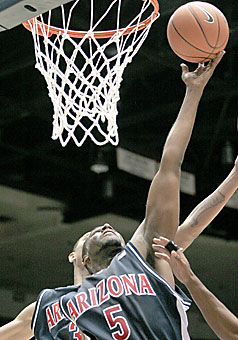What is the location of the basketball?
Look at the image and respond to the question as thoroughly as possible.

The location of the basketball can be inferred from the caption, which states that the basketball is 'just above the net'.